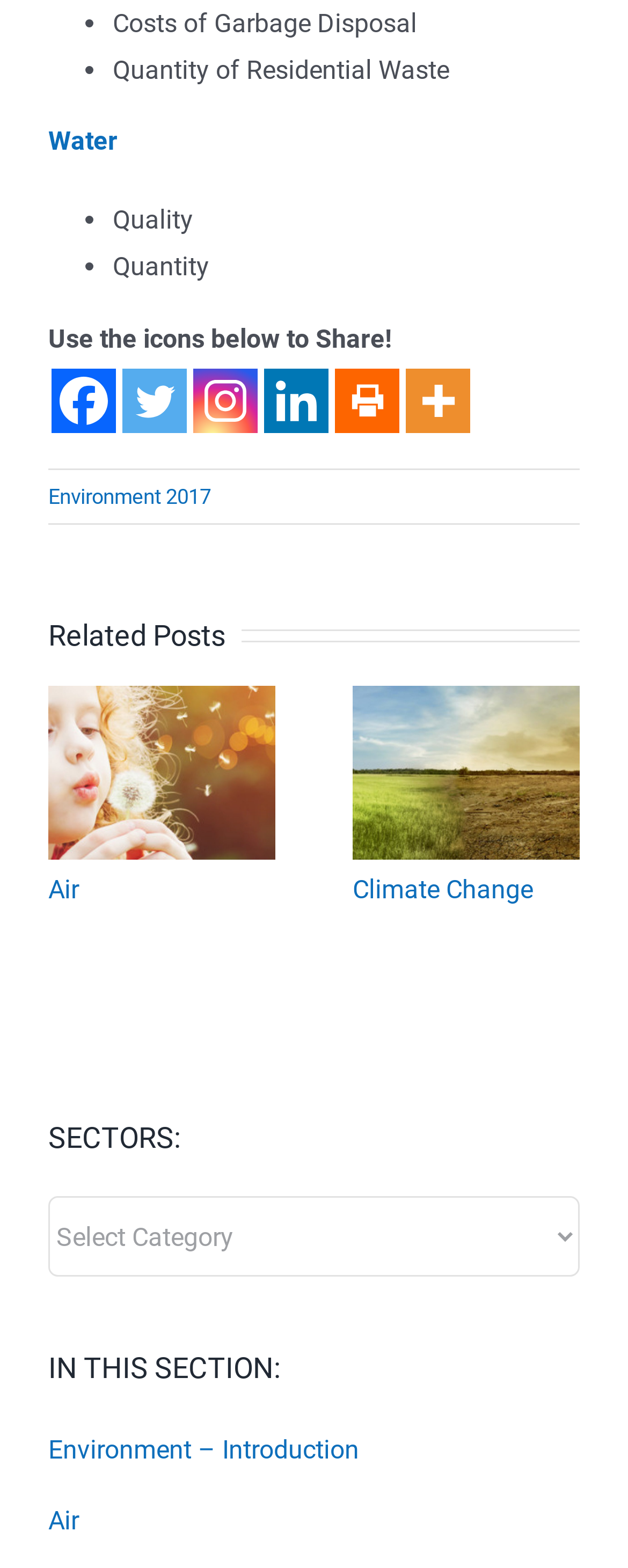Determine the bounding box coordinates of the element's region needed to click to follow the instruction: "Read about Our People". Provide these coordinates as four float numbers between 0 and 1, formatted as [left, top, right, bottom].

None